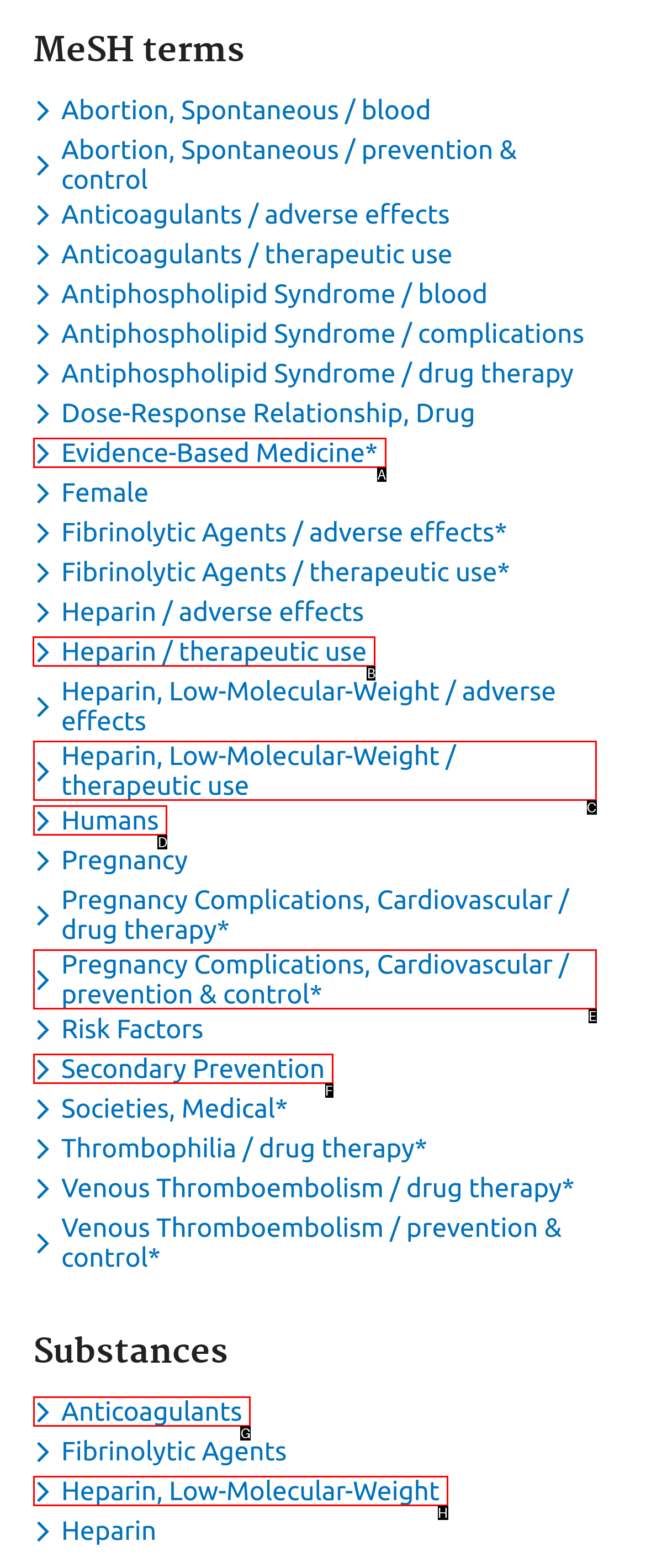Figure out which option to click to perform the following task: Toggle dropdown menu for keyword Heparin / therapeutic use
Provide the letter of the correct option in your response.

B